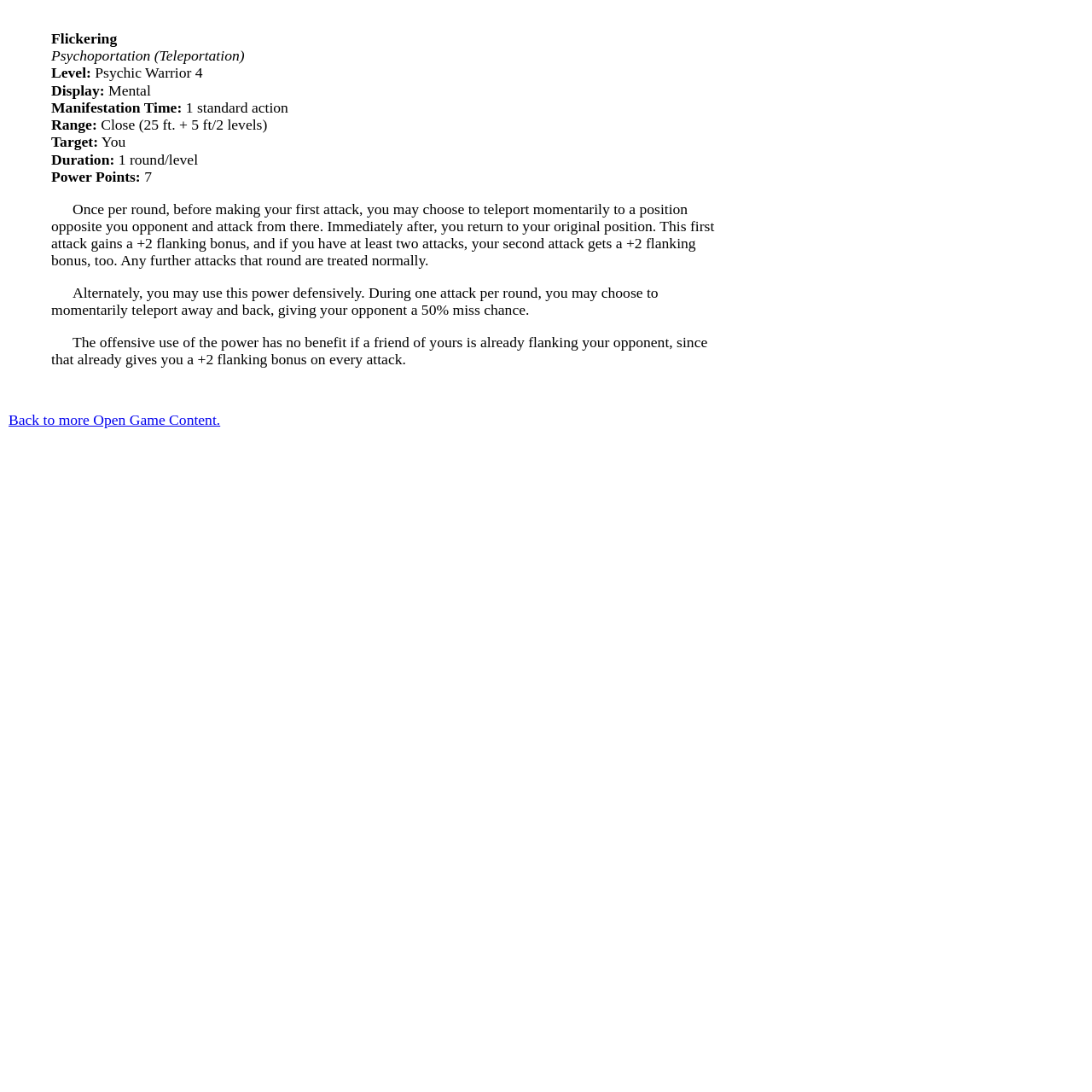What is the effect of using Psychoportation defensively?
Refer to the image and answer the question using a single word or phrase.

50% miss chance